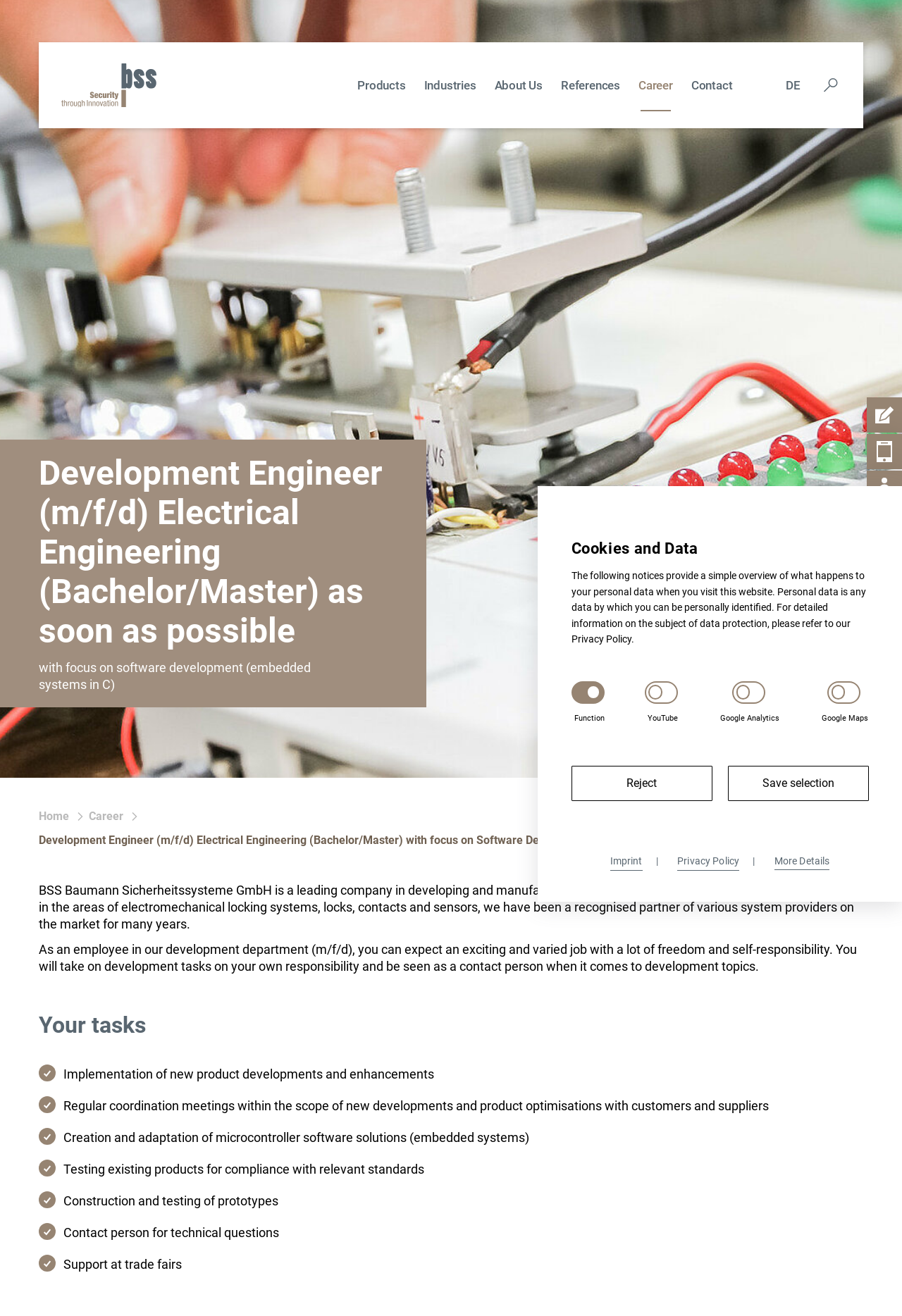Please find the bounding box coordinates for the clickable element needed to perform this instruction: "Click the 'Development Engineer (m/f/d) Electrical Engineering (Bachelor/Master) with focus on Software Development (Embedded Systems Programming in C)' link".

[0.043, 0.633, 0.886, 0.644]